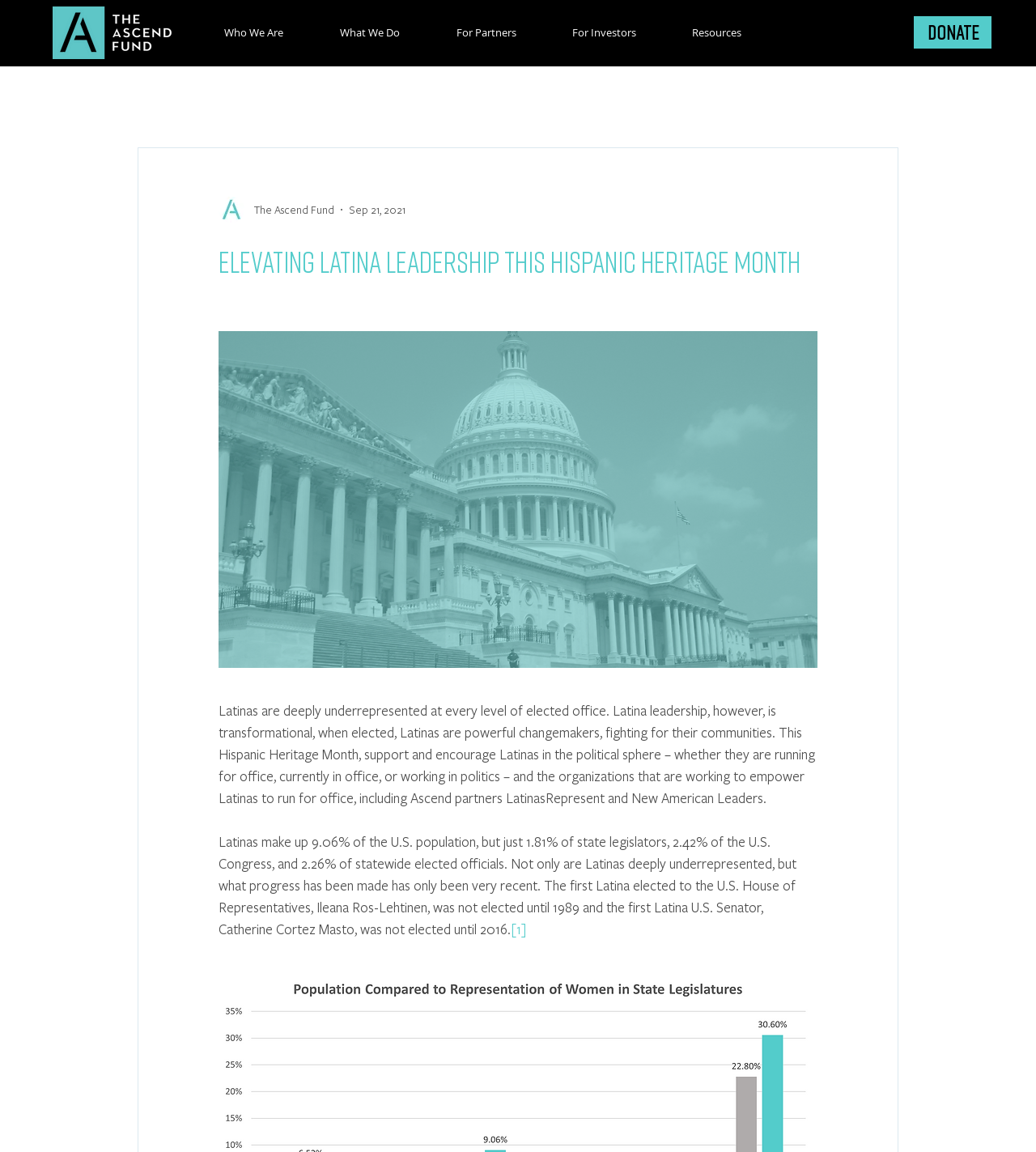Summarize the webpage comprehensively, mentioning all visible components.

The webpage is focused on promoting Latina leadership and empowerment, particularly during Hispanic Heritage Month. At the top left corner, there is an Ascend logo, a teal and white image. Below the logo, a navigation menu is situated, featuring links to different sections of the website, including "Who We Are", "What We Do", "For Partners", "For Investors", and "Resources". 

On the right side of the navigation menu, a "DONATE" button is prominently displayed. Above the button, there is a writer's picture, accompanied by the text "The Ascend Fund" and a date "Sep 21, 2021". 

The main content of the webpage is headed by a title "Elevating Latina Leadership this Hispanic Heritage Month". Below the title, there is a call to action, encouraging support and encouragement for Latinas in the political sphere. This is followed by a detailed description of the underrepresentation of Latinas in elected offices, citing statistics such as 9.06% of the U.S. population but only 1.81% of state legislators, 2.42% of the U.S. Congress, and 2.26% of statewide elected officials. The text also mentions the recent progress made in Latina representation, including the first Latina elected to the U.S. House of Representatives in 1989 and the first Latina U.S. Senator in 2016.